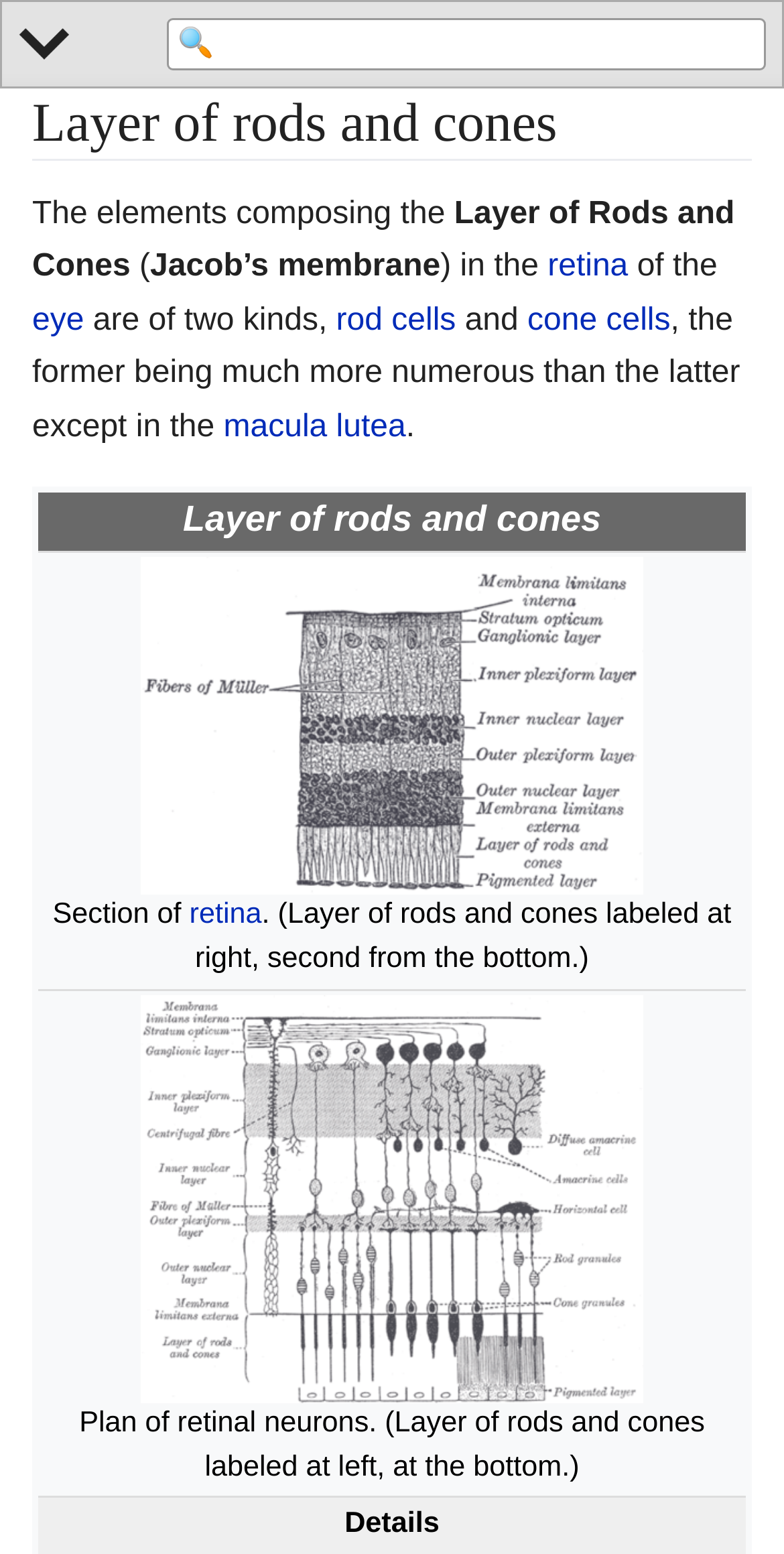What is the topic of the section labeled at right, second from the bottom, in the first image?
Based on the image, answer the question with as much detail as possible.

Based on the webpage content, the section labeled at right, second from the bottom, in the first image is the Layer of rods and cones, as mentioned in the text 'Section of retina. (Layer of rods and cones labeled at right, second from the bottom.)'.